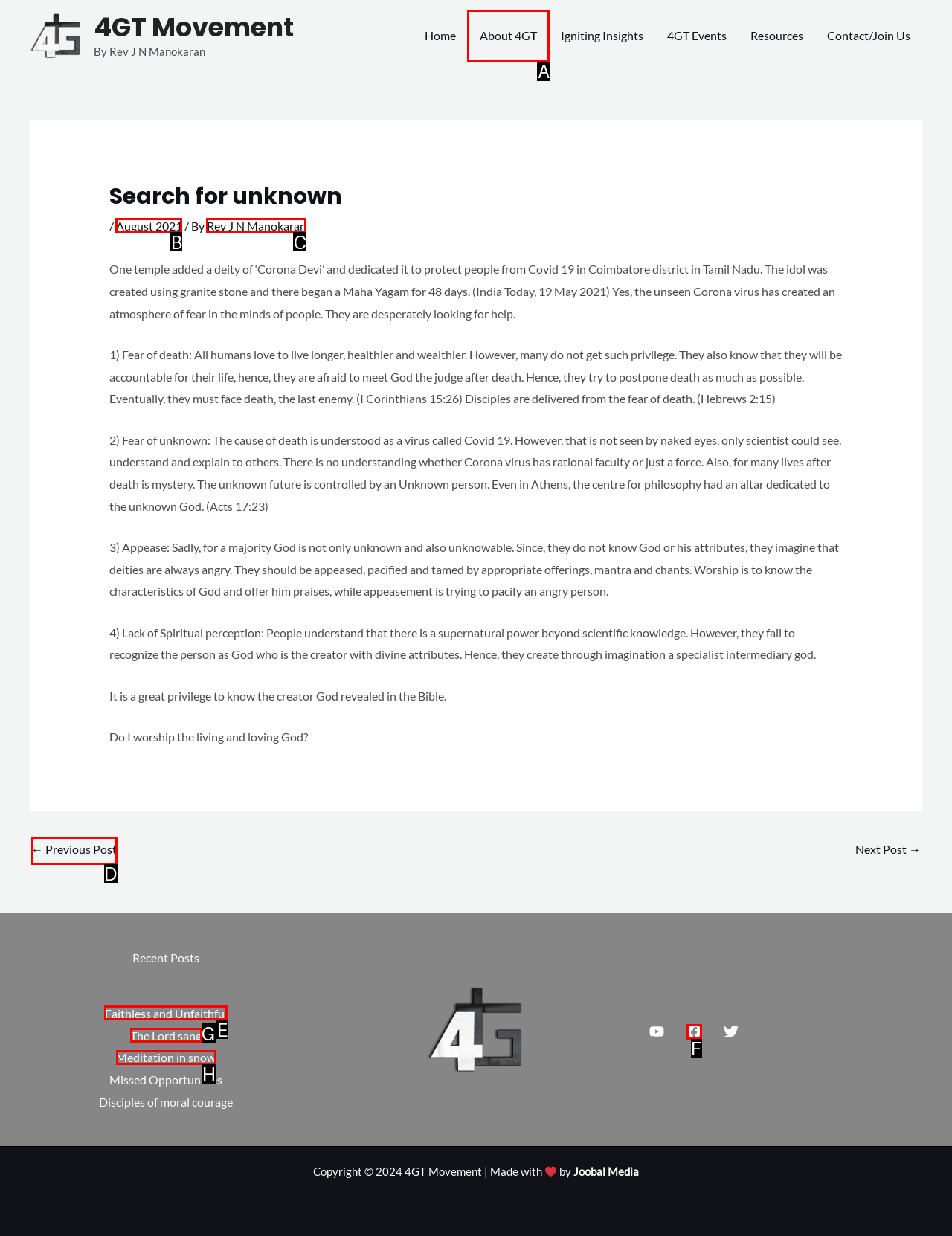Pick the HTML element that should be clicked to execute the task: Visit the 'About 4GT' page
Respond with the letter corresponding to the correct choice.

A